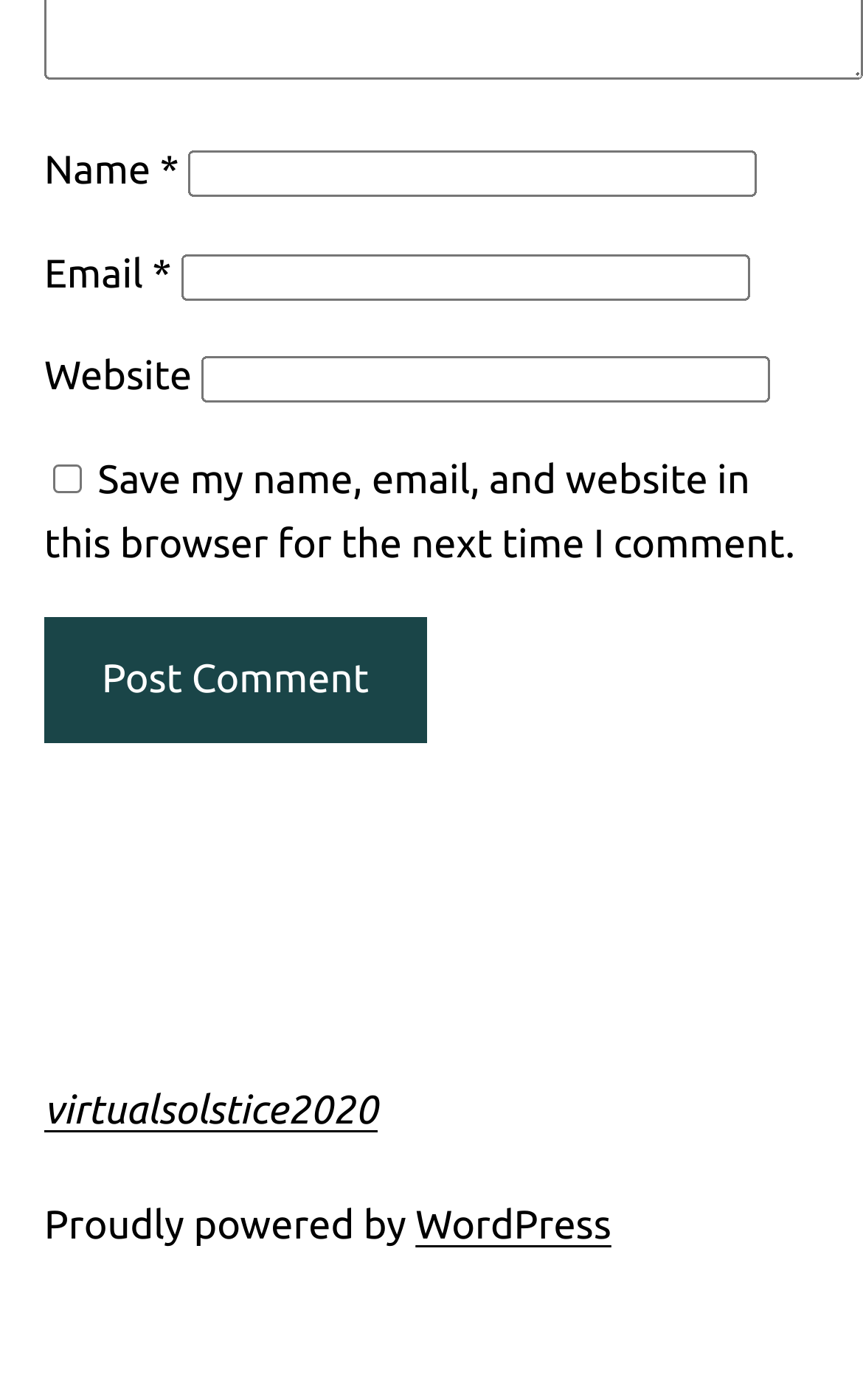What is the button at the bottom of the page for?
Please provide a single word or phrase as your answer based on the image.

Post Comment